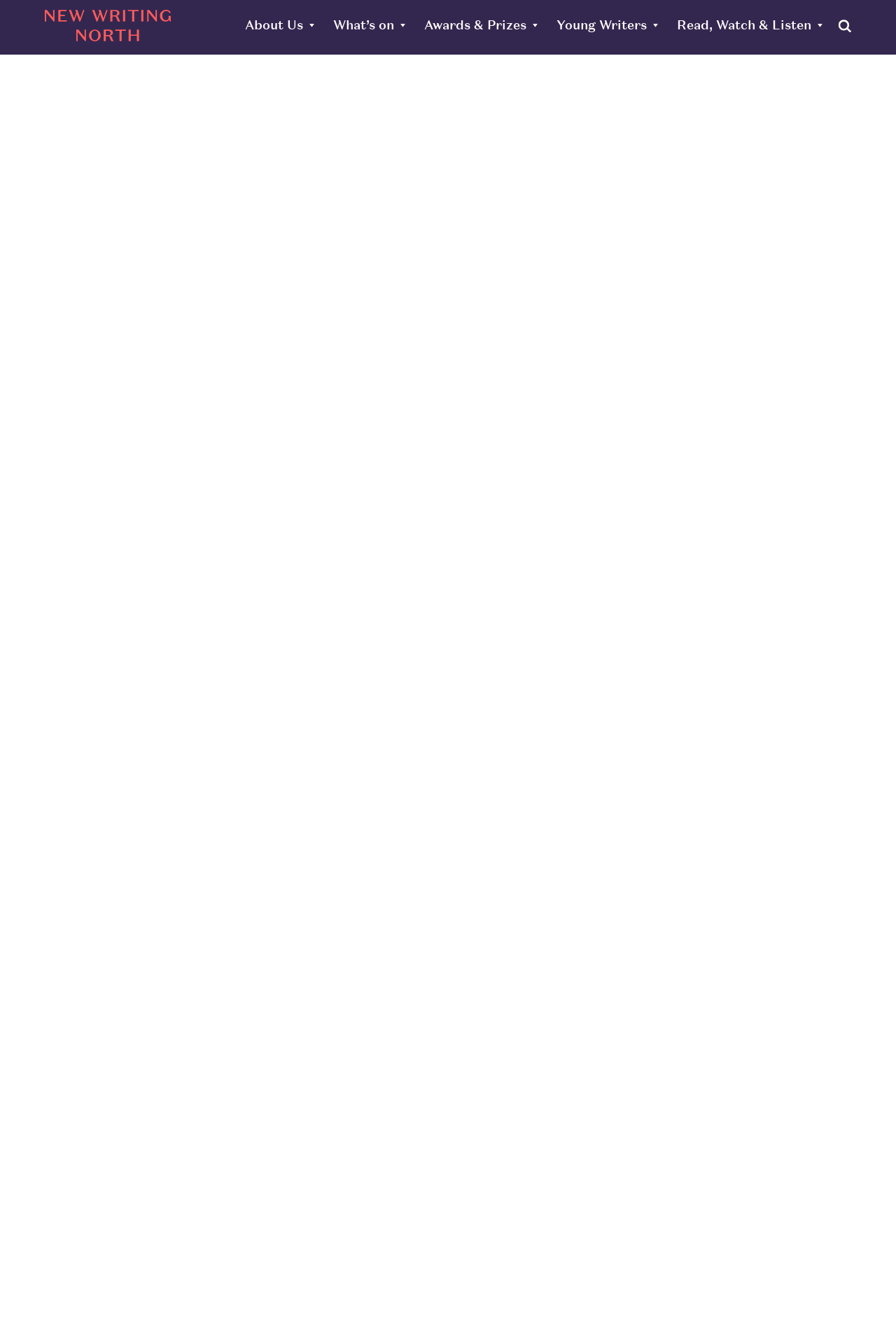Determine the bounding box coordinates of the clickable element to achieve the following action: 'Learn about the festival awards and prizes'. Provide the coordinates as four float values between 0 and 1, formatted as [left, top, right, bottom].

[0.473, 0.008, 0.6, 0.03]